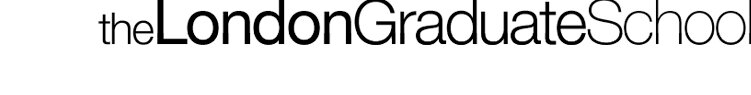By analyzing the image, answer the following question with a detailed response: What is the design style of the logo?

The caption describes the logo as 'elegantly styled in bold, modern typography', indicating that the design style of the logo is modern typography.